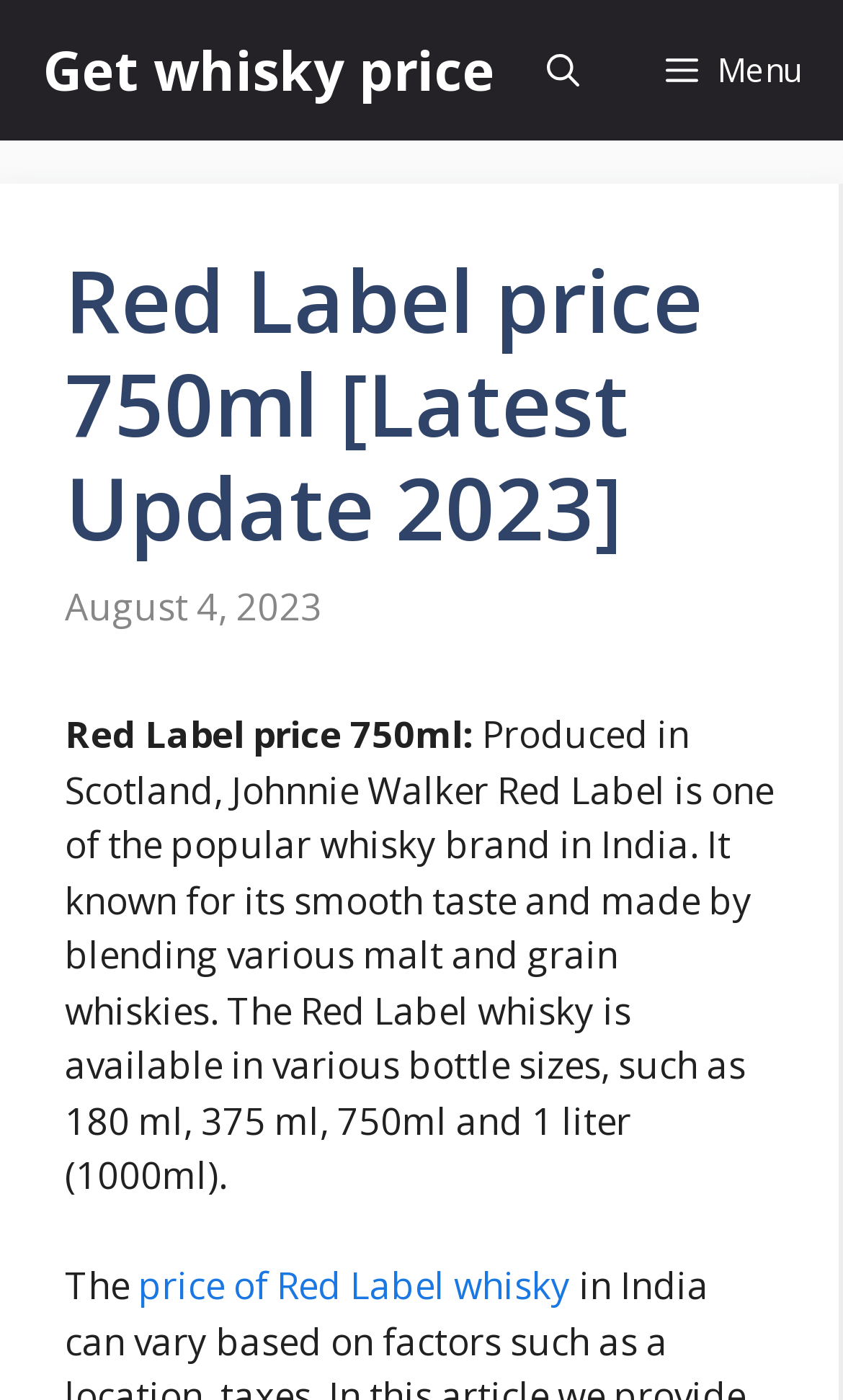Based on what you see in the screenshot, provide a thorough answer to this question: What is the characteristic of the Red Label whisky?

According to the webpage, the text 'It known for its smooth taste and made by blending various malt and grain whiskies.' indicates that the Red Label whisky is known for its smooth taste.